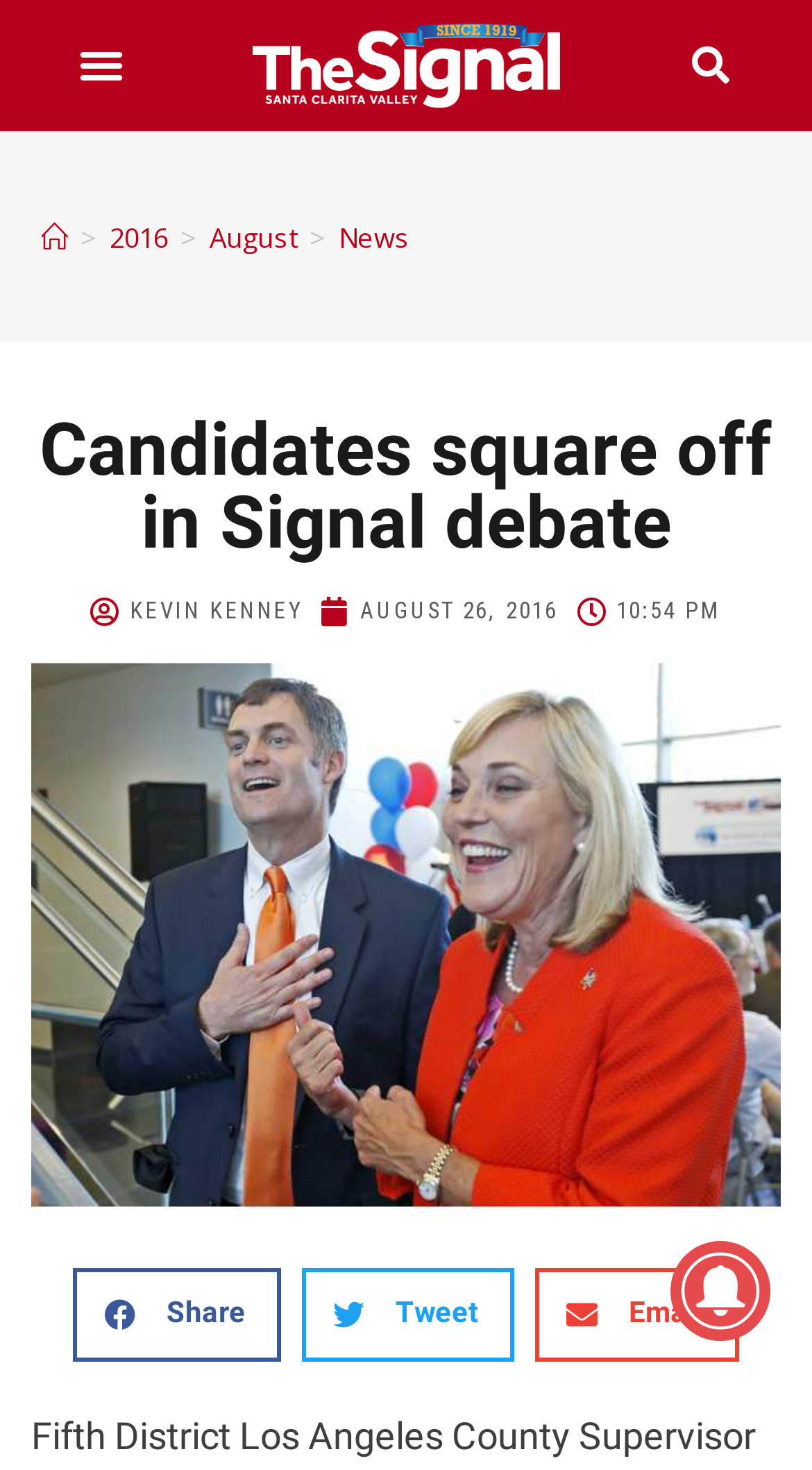What is the date of the news article?
Based on the screenshot, provide your answer in one word or phrase.

AUGUST 26, 2016